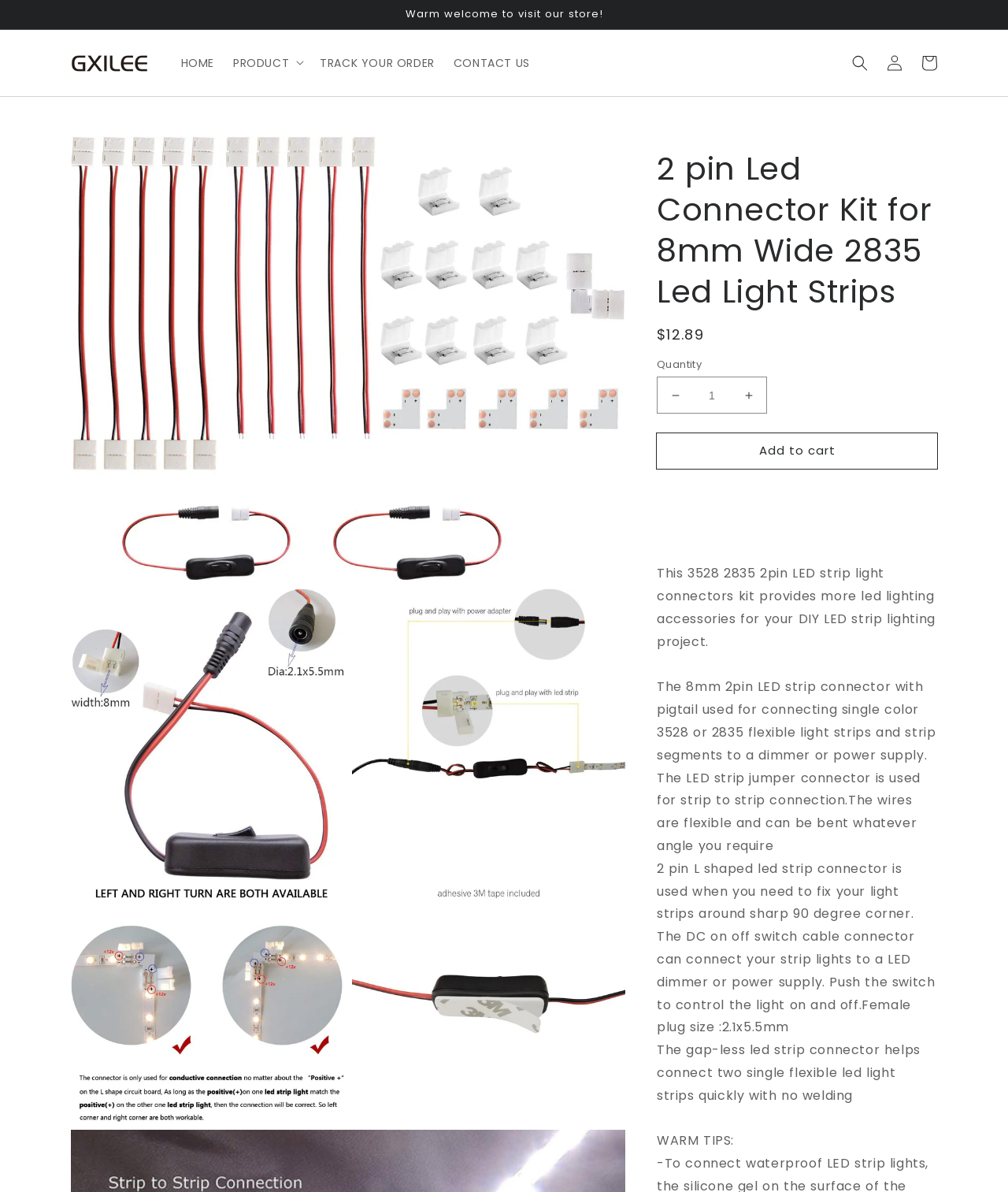Use a single word or phrase to answer the question:
What is the function of the DC on off switch cable connector?

Connecting strip lights to a LED dimmer or power supply